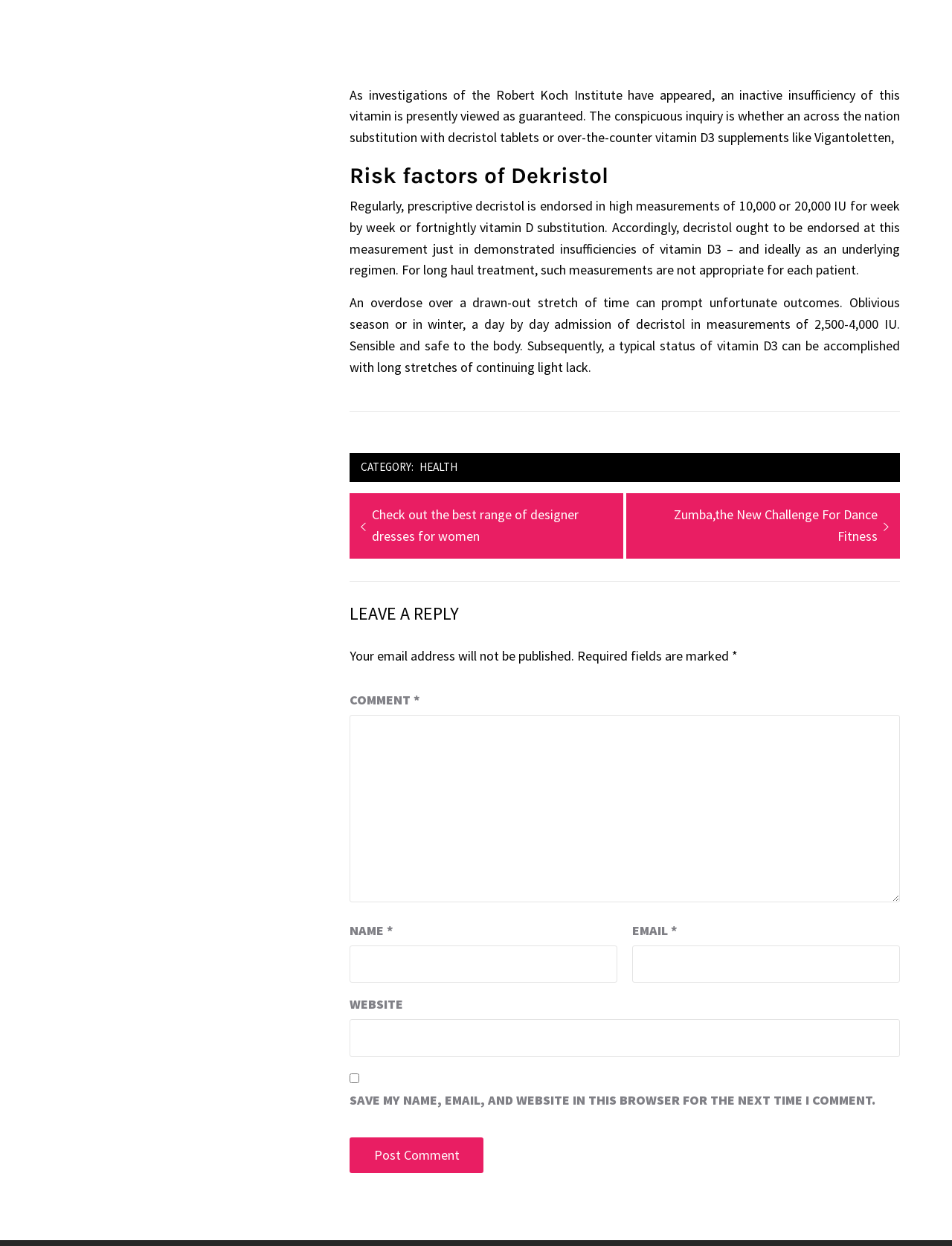Answer the question below with a single word or a brief phrase: 
What is the purpose of decristol?

vitamin D substitution